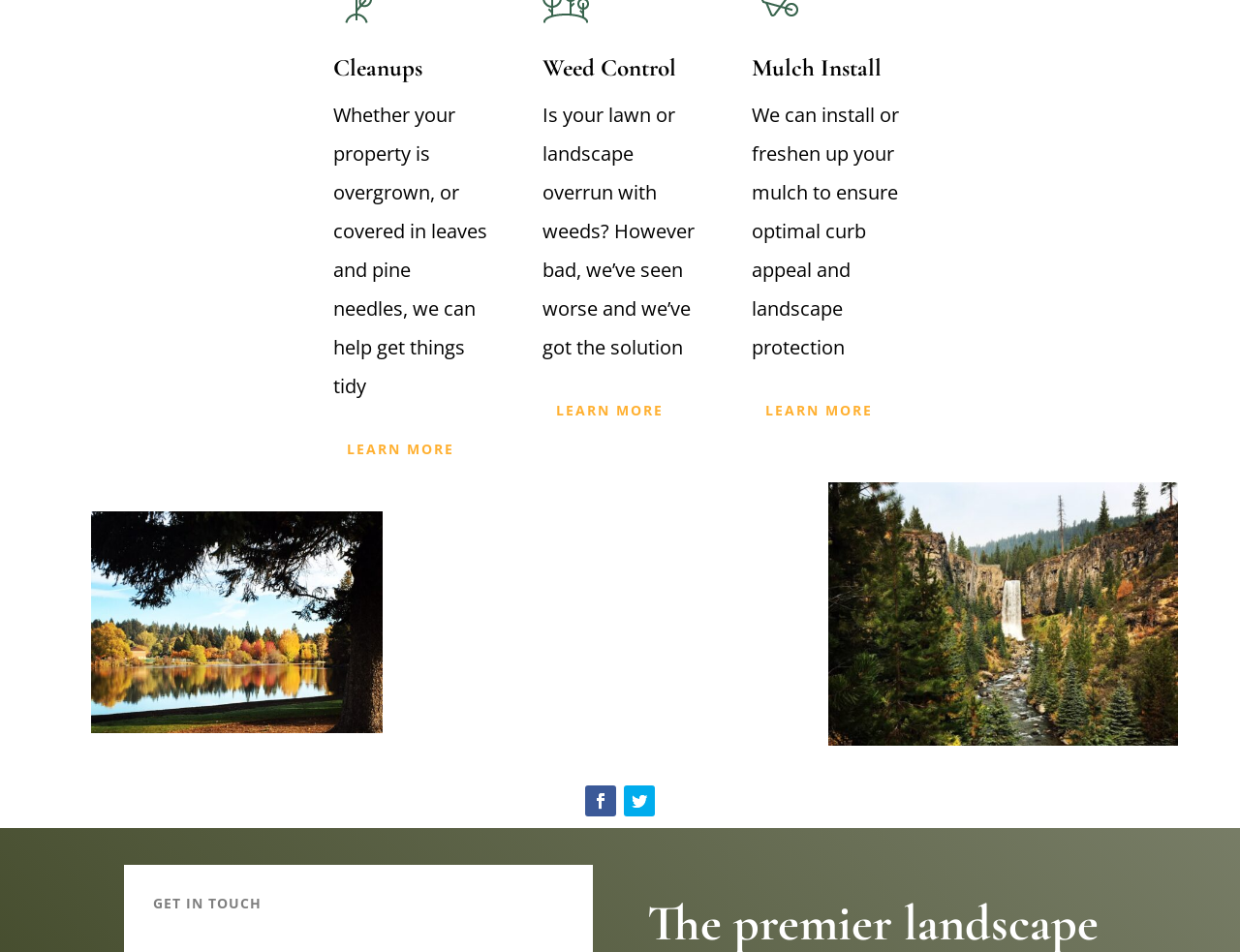Calculate the bounding box coordinates for the UI element based on the following description: "Learn More". Ensure the coordinates are four float numbers between 0 and 1, i.e., [left, top, right, bottom].

[0.606, 0.415, 0.715, 0.448]